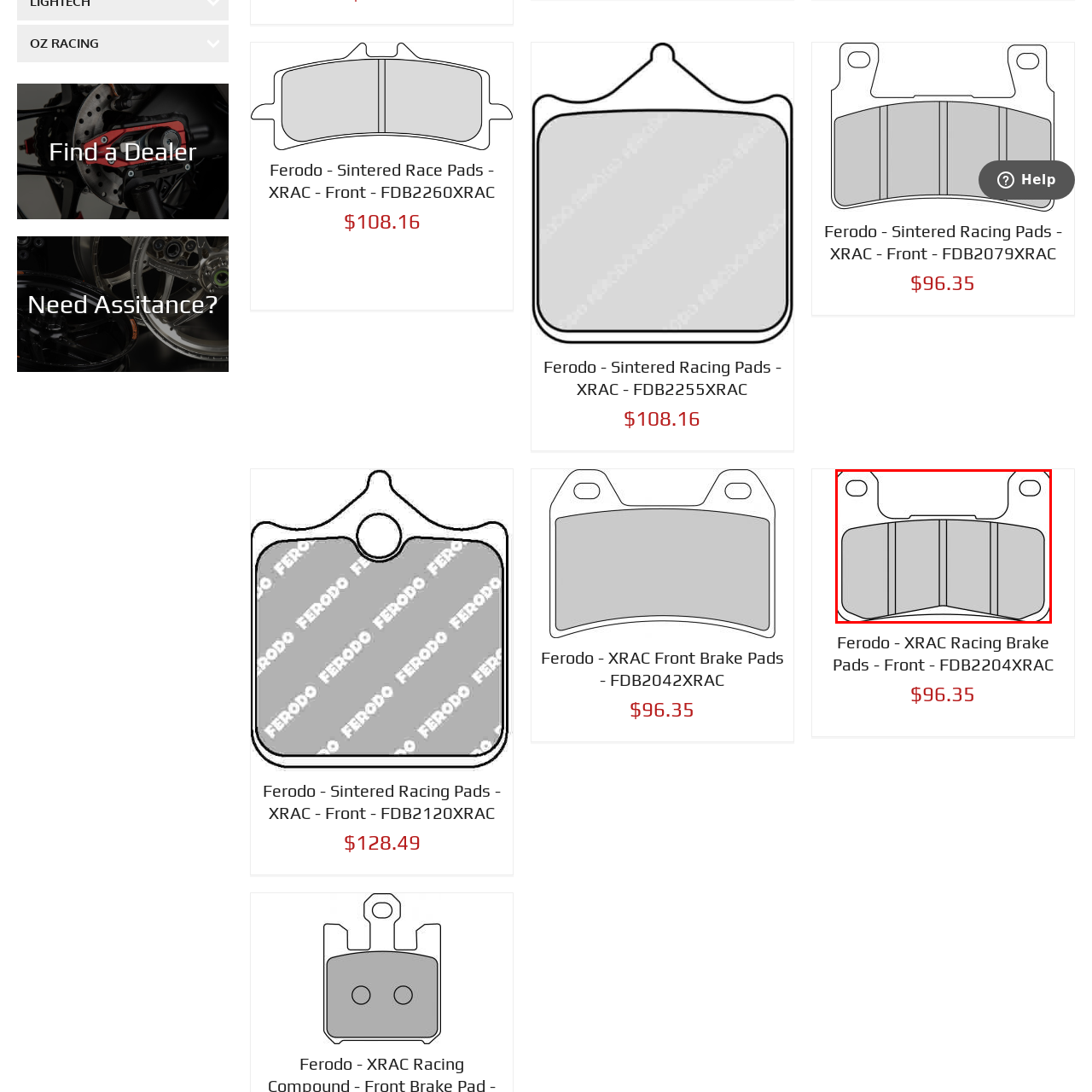Direct your attention to the image enclosed by the red boundary, What is the Ferodo XRAC lineup known for? 
Answer concisely using a single word or phrase.

Reliable performance in motorsport settings